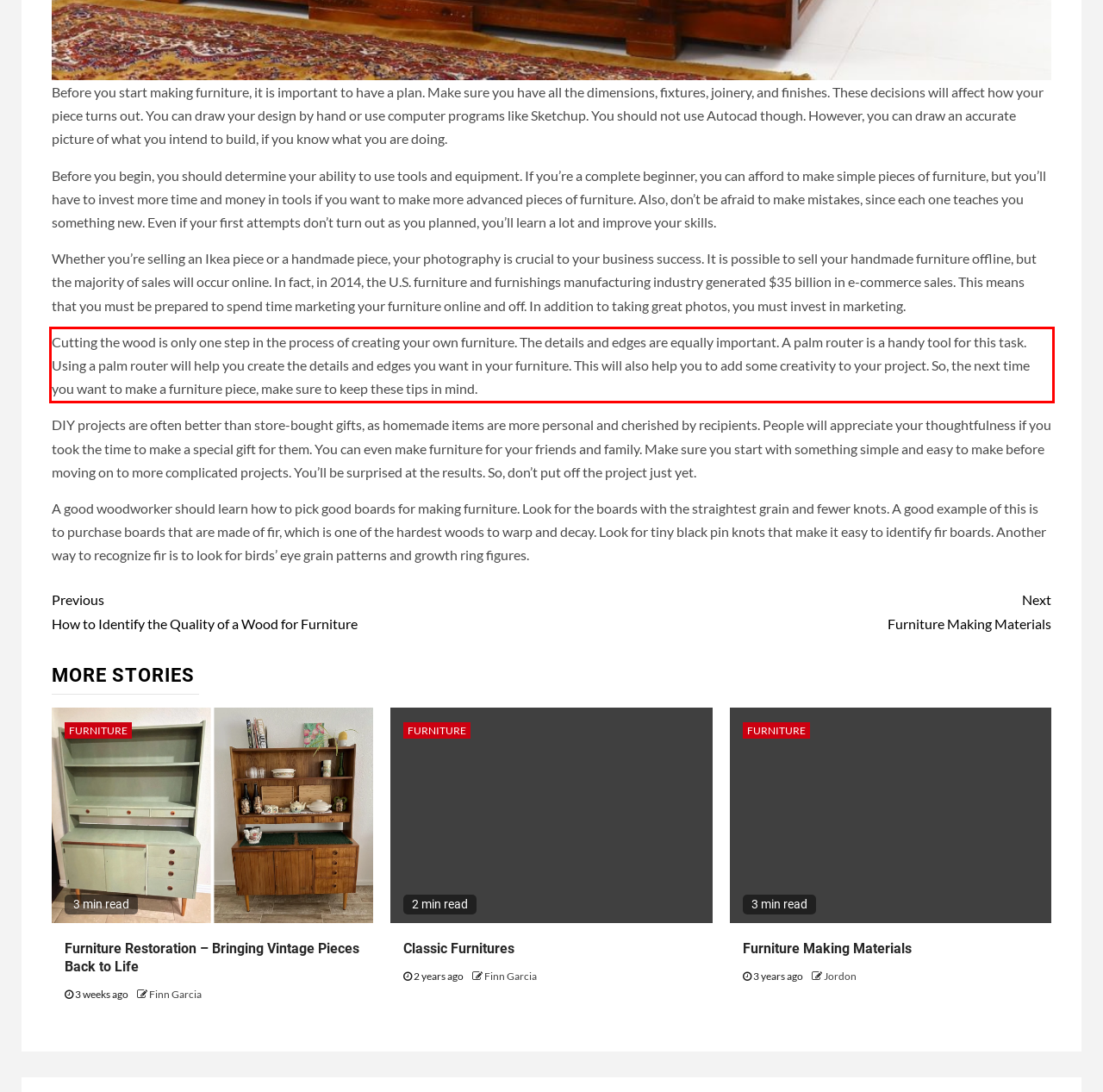Within the screenshot of a webpage, identify the red bounding box and perform OCR to capture the text content it contains.

Cutting the wood is only one step in the process of creating your own furniture. The details and edges are equally important. A palm router is a handy tool for this task. Using a palm router will help you create the details and edges you want in your furniture. This will also help you to add some creativity to your project. So, the next time you want to make a furniture piece, make sure to keep these tips in mind.